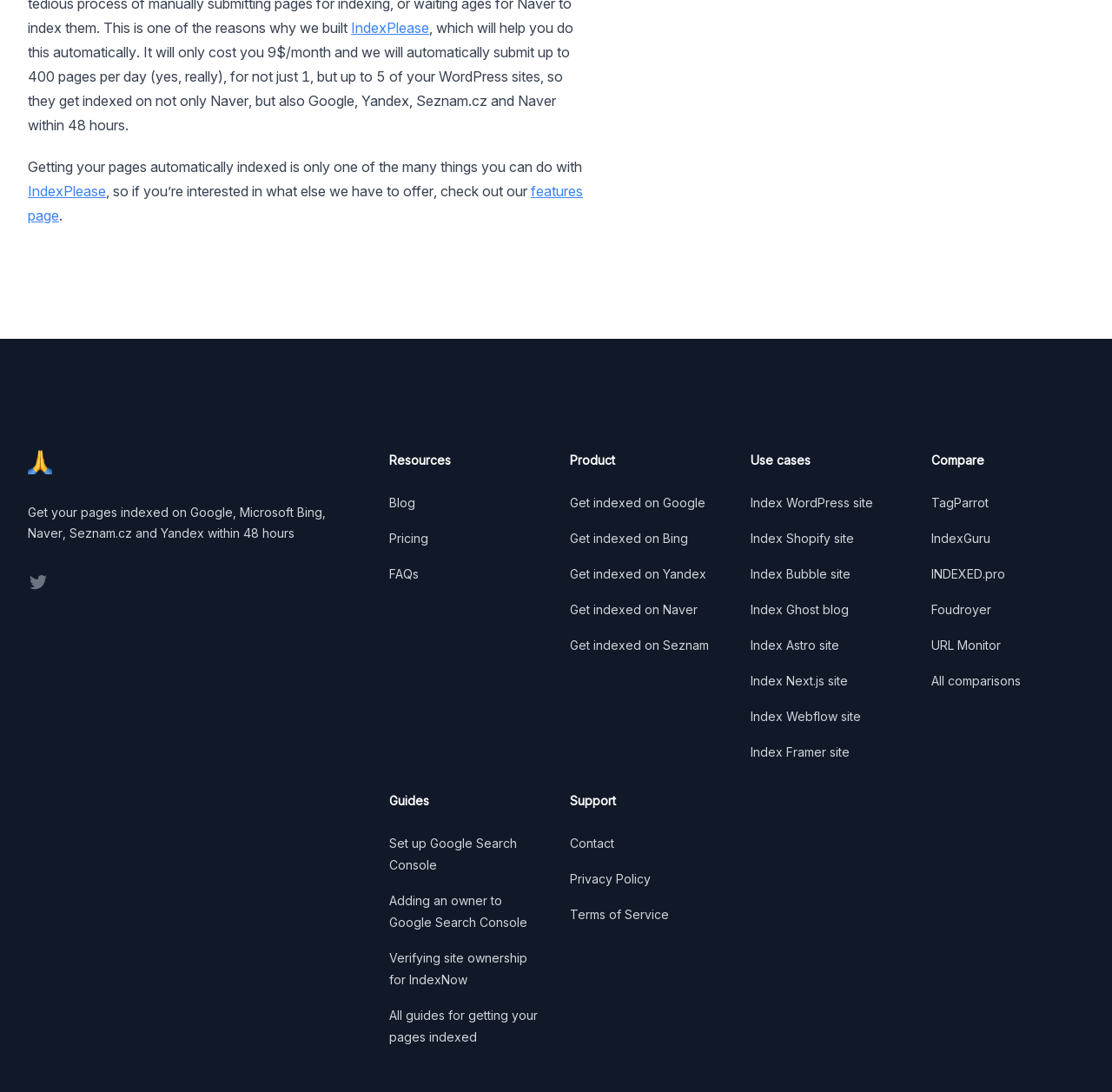Answer the following query concisely with a single word or phrase:
What is the cost of automatic indexing?

9$/month